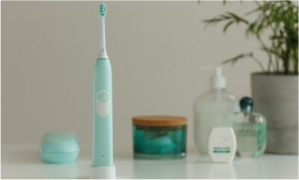Is there any greenery in the background?
Using the screenshot, give a one-word or short phrase answer.

Yes